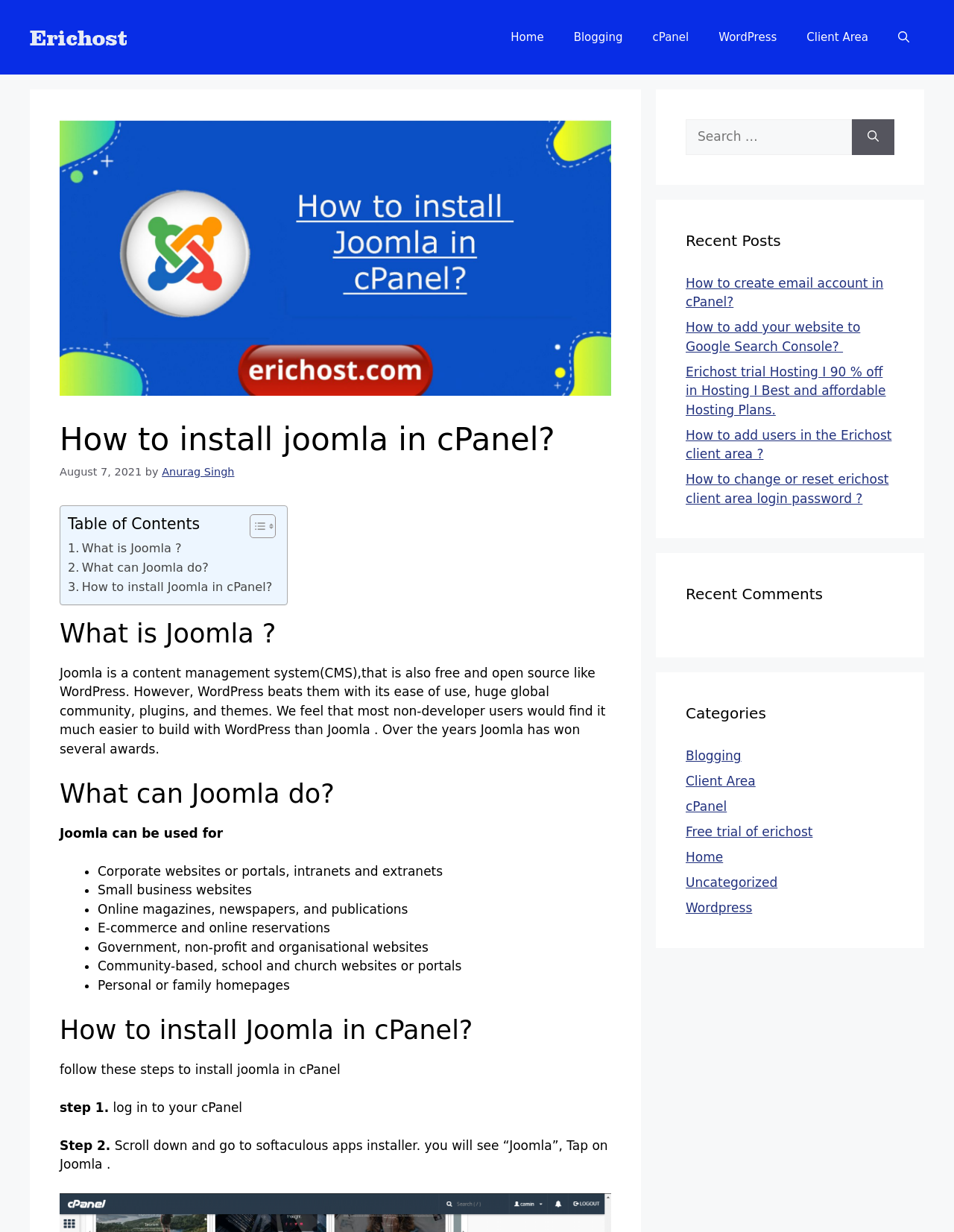What can Joomla be used for?
Using the details shown in the screenshot, provide a comprehensive answer to the question.

Joomla can be used for various types of websites, including corporate websites or portals, intranets and extranets, small business websites, online magazines, newspapers, and publications, e-commerce and online reservations, government, non-profit and organisational websites, community-based, school and church websites or portals, and personal or family homepages.